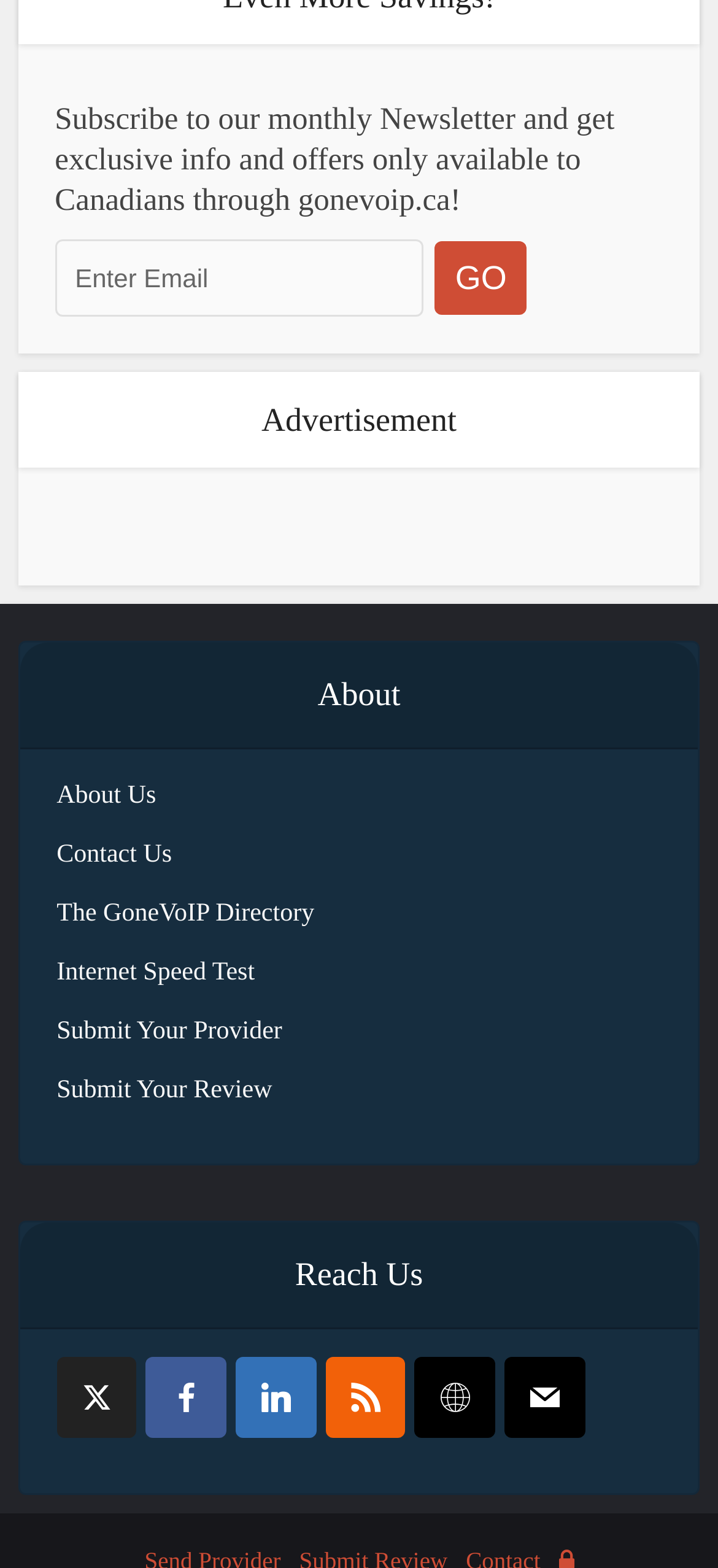Please identify the bounding box coordinates of the element I should click to complete this instruction: 'Check Status'. The coordinates should be given as four float numbers between 0 and 1, like this: [left, top, right, bottom].

None